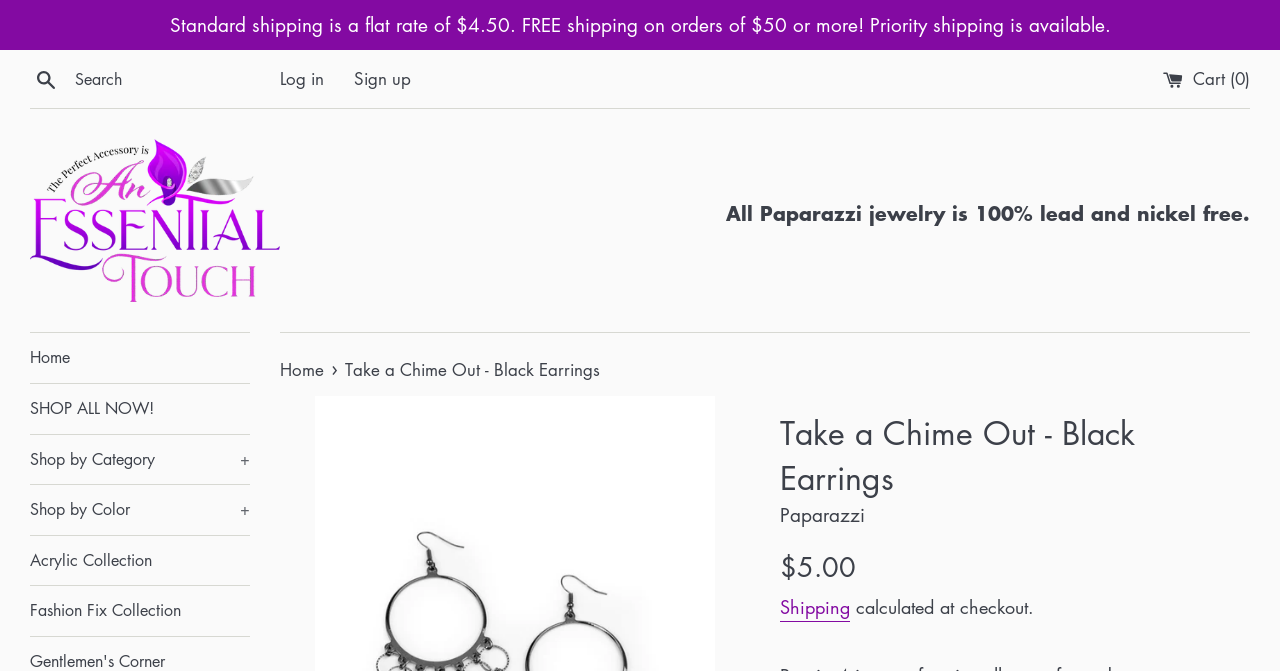Pinpoint the bounding box coordinates of the area that should be clicked to complete the following instruction: "Log in to your account". The coordinates must be given as four float numbers between 0 and 1, i.e., [left, top, right, bottom].

[0.219, 0.1, 0.253, 0.134]